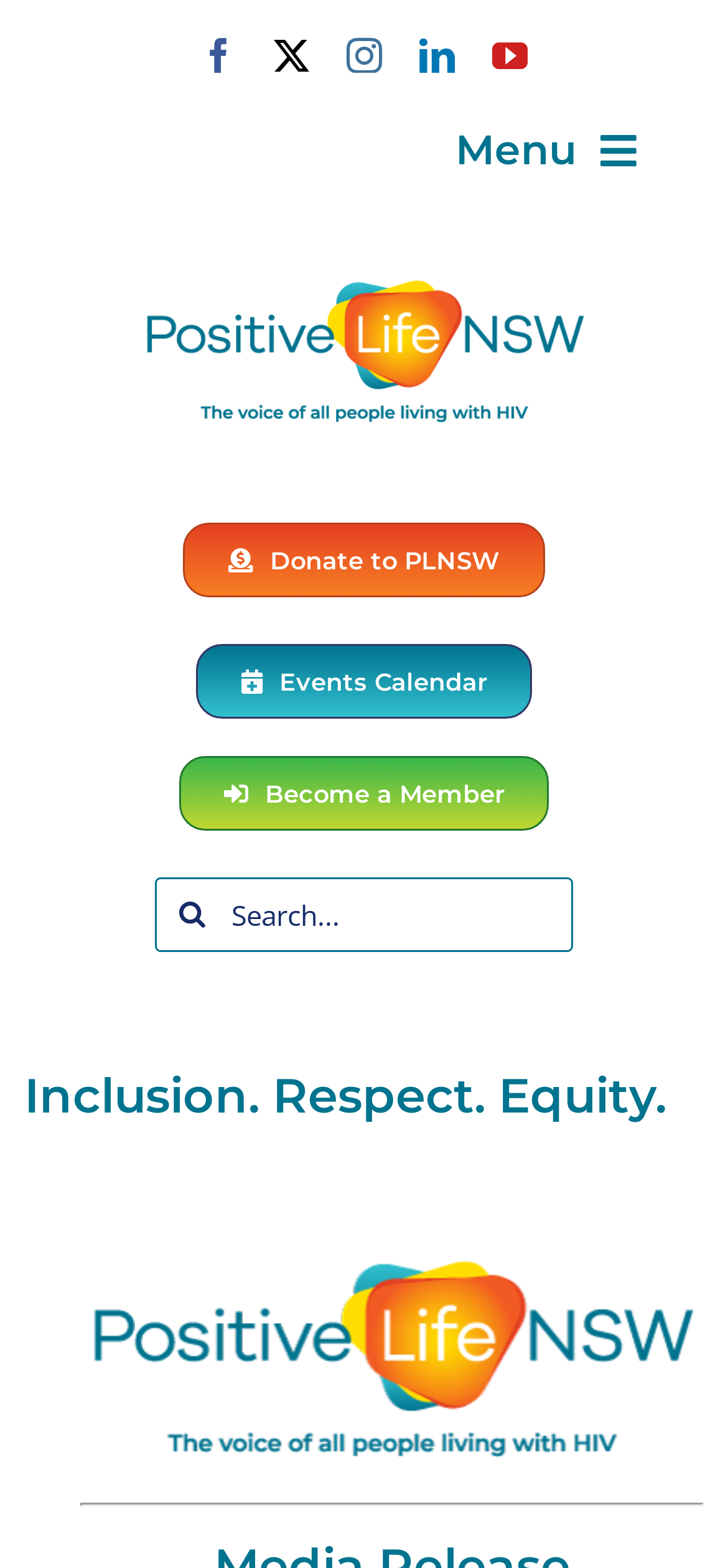What is the main navigation menu for?
Refer to the screenshot and respond with a concise word or phrase.

Mobile